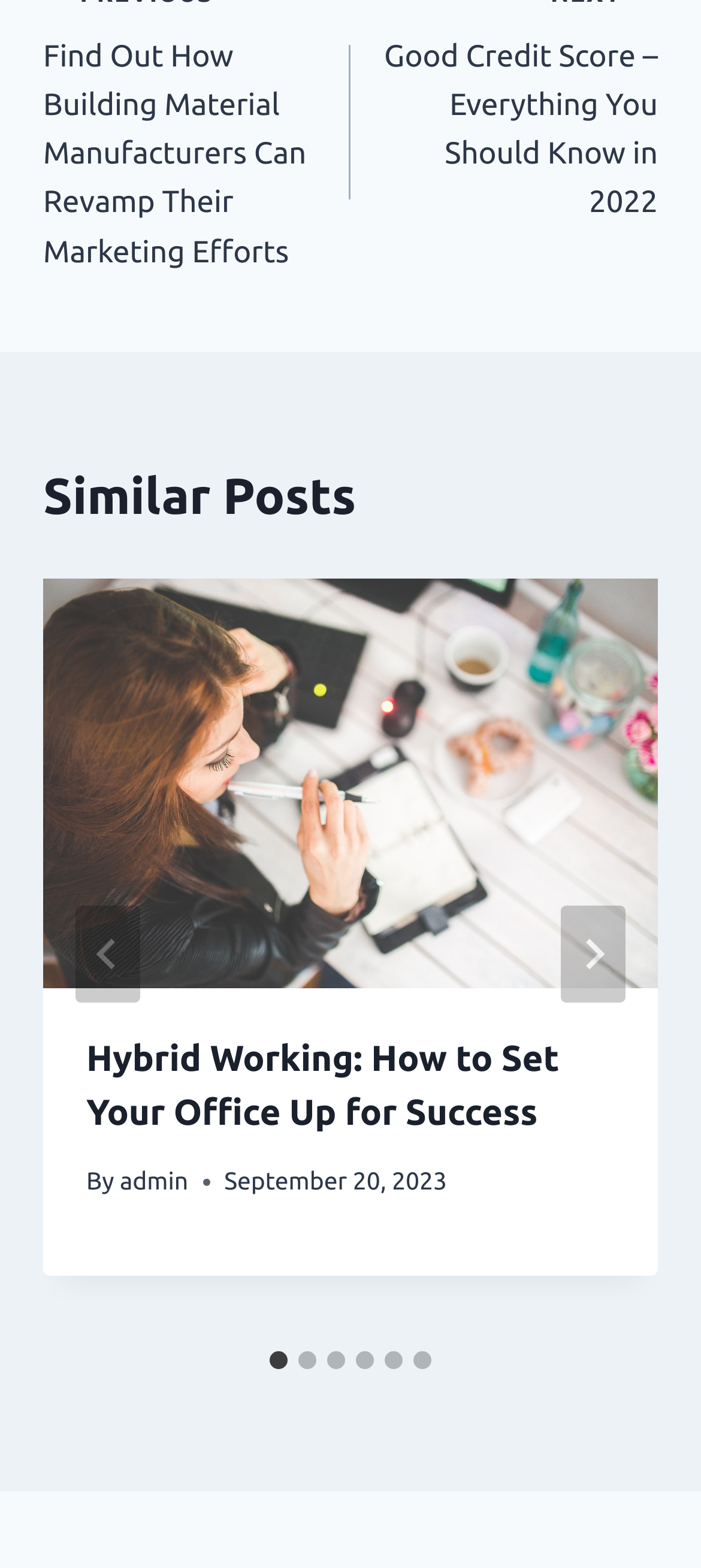Please identify the coordinates of the bounding box that should be clicked to fulfill this instruction: "Go to next slide".

[0.8, 0.577, 0.892, 0.639]